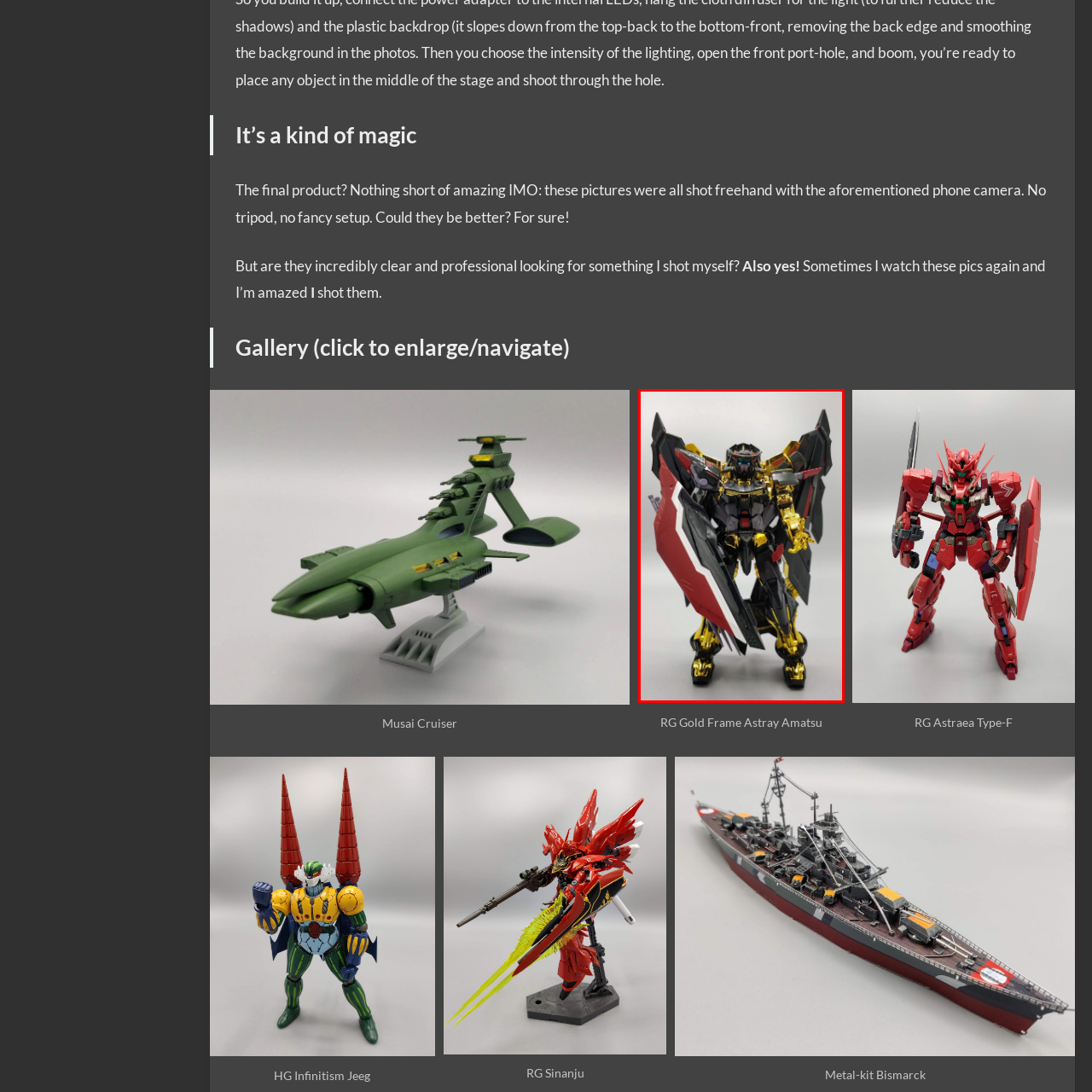What is the background of the image?
Look at the image within the red bounding box and provide a single word or phrase as an answer.

Simple and unobtrusive